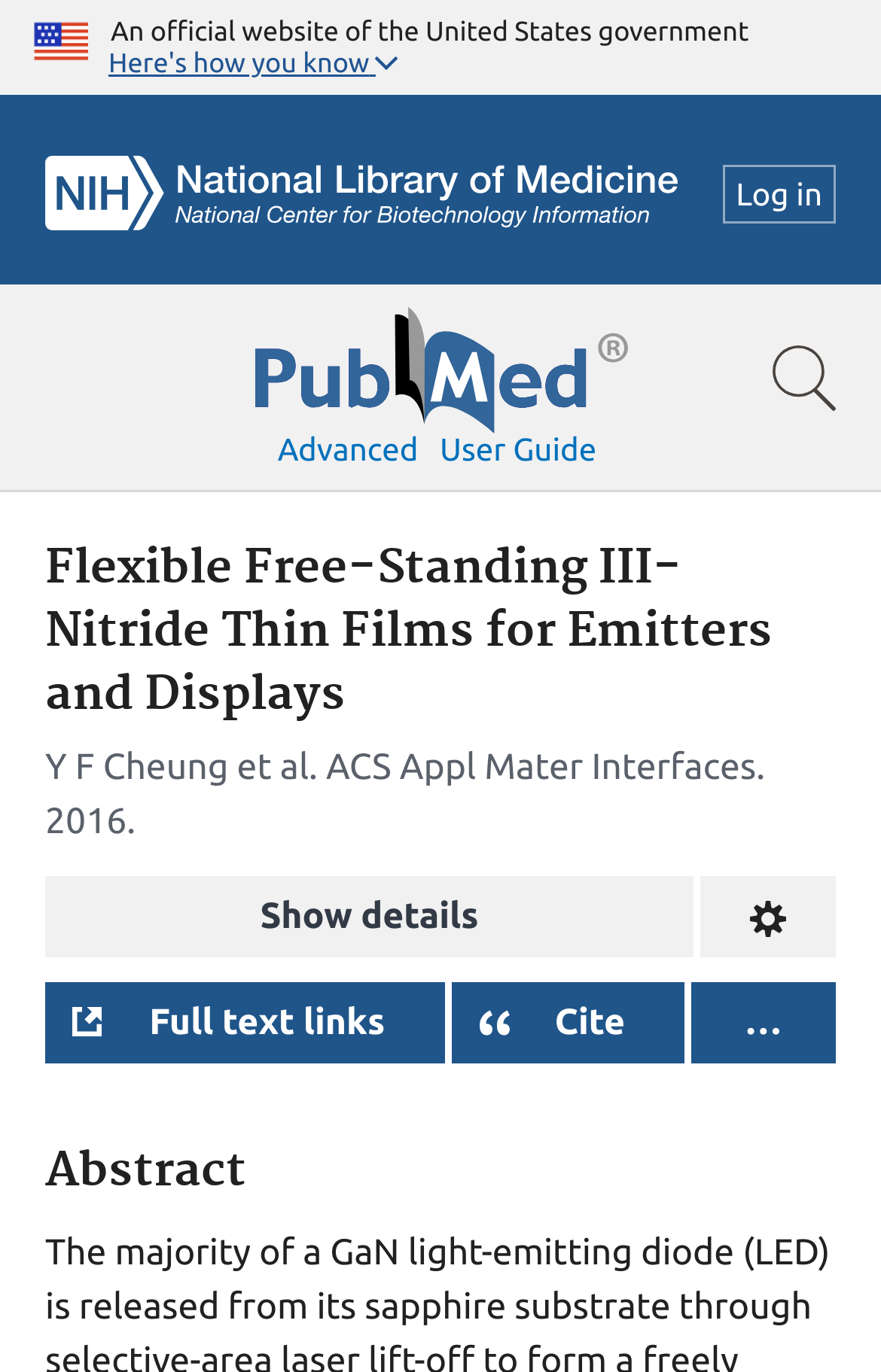Answer the following inquiry with a single word or phrase:
What is the publication year of the article?

2016